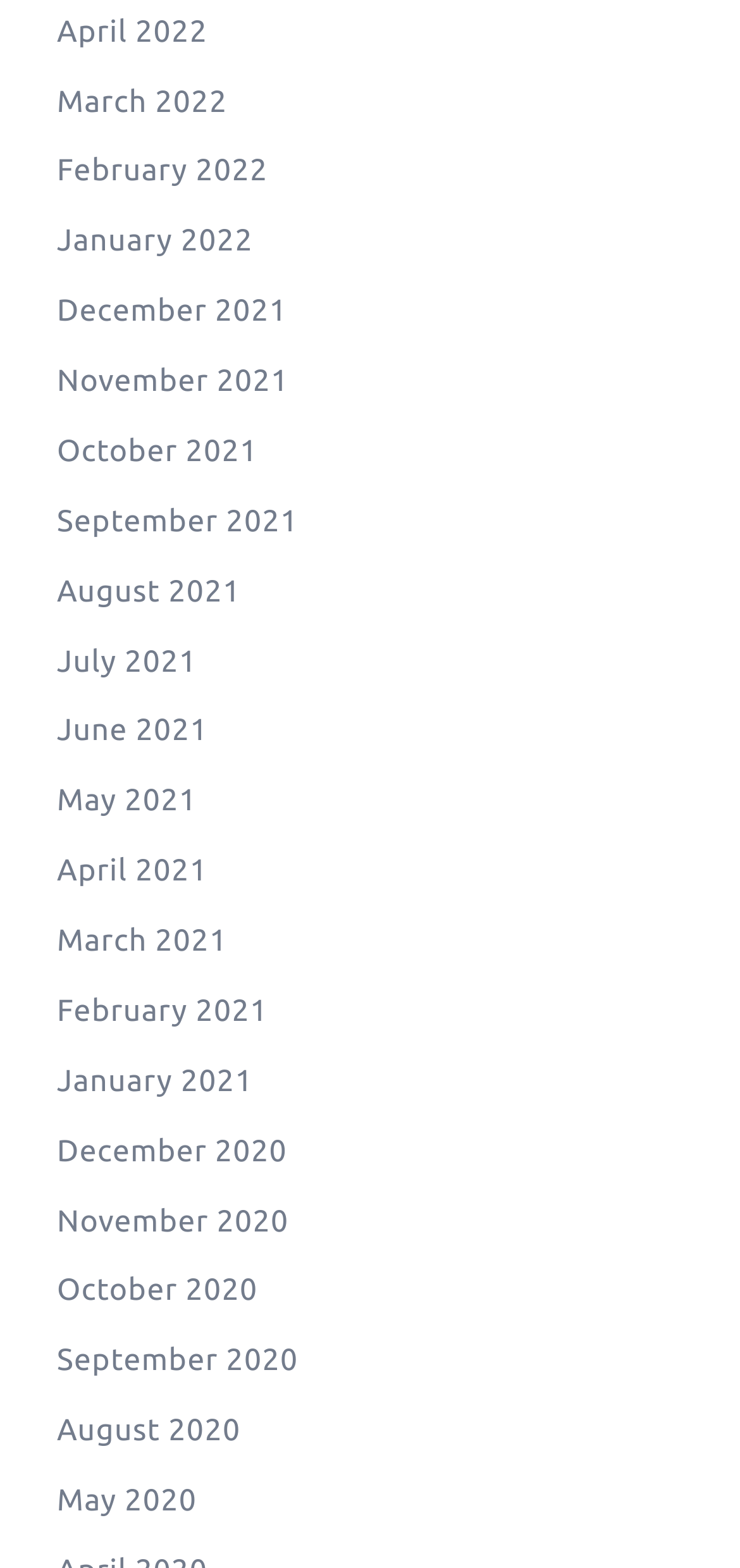Determine the bounding box coordinates of the clickable element to complete this instruction: "view May 2020". Provide the coordinates in the format of four float numbers between 0 and 1, [left, top, right, bottom].

[0.077, 0.946, 0.266, 0.968]